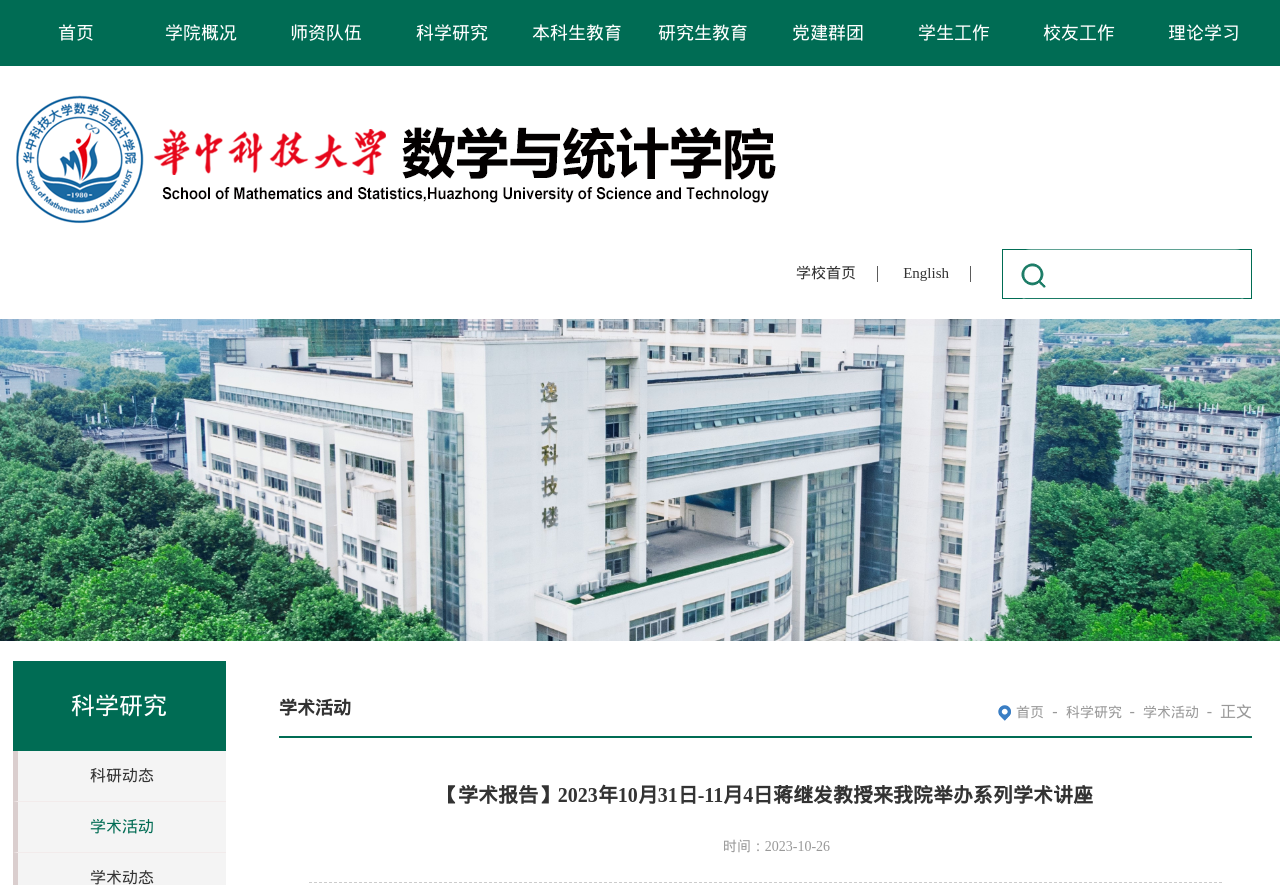Please provide the bounding box coordinates for the element that needs to be clicked to perform the following instruction: "go to homepage". The coordinates should be given as four float numbers between 0 and 1, i.e., [left, top, right, bottom].

[0.01, 0.0, 0.108, 0.075]